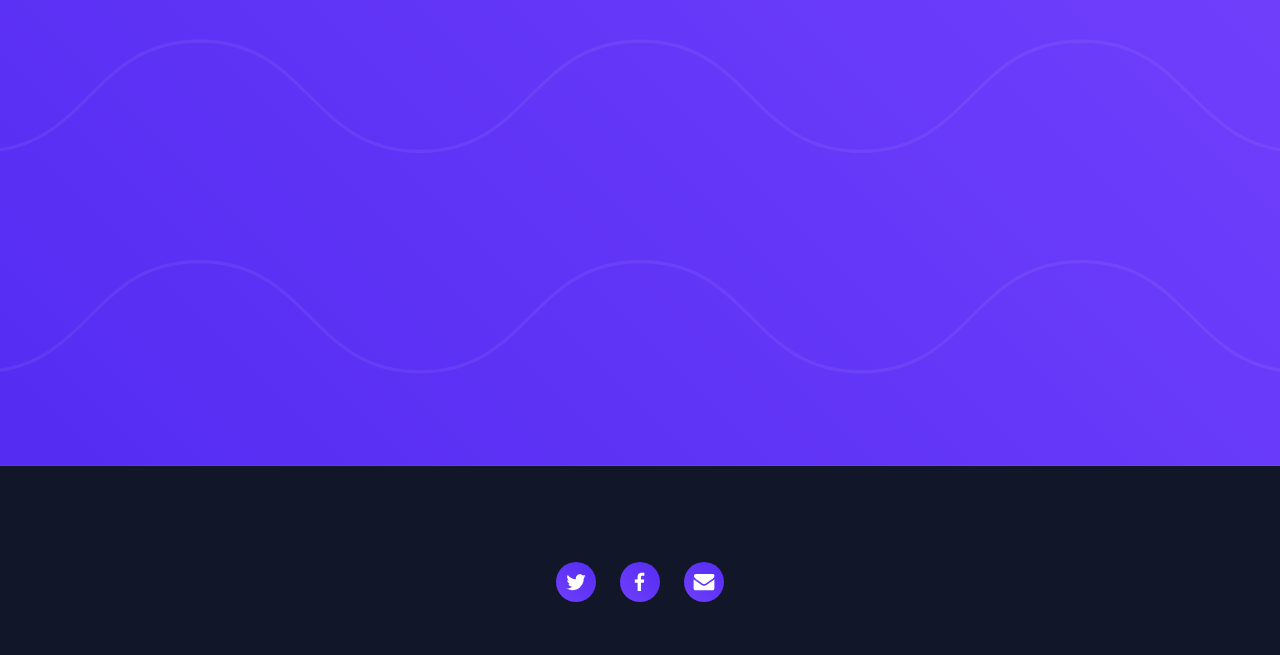What is the purpose of the newsletter?
Give a thorough and detailed response to the question.

Based on the static text 'Join our newsletter where we send you updates, latest features, and chances to participate in frequent giveaways', it can be inferred that the purpose of the newsletter is to provide updates and opportunities to participate in giveaways.